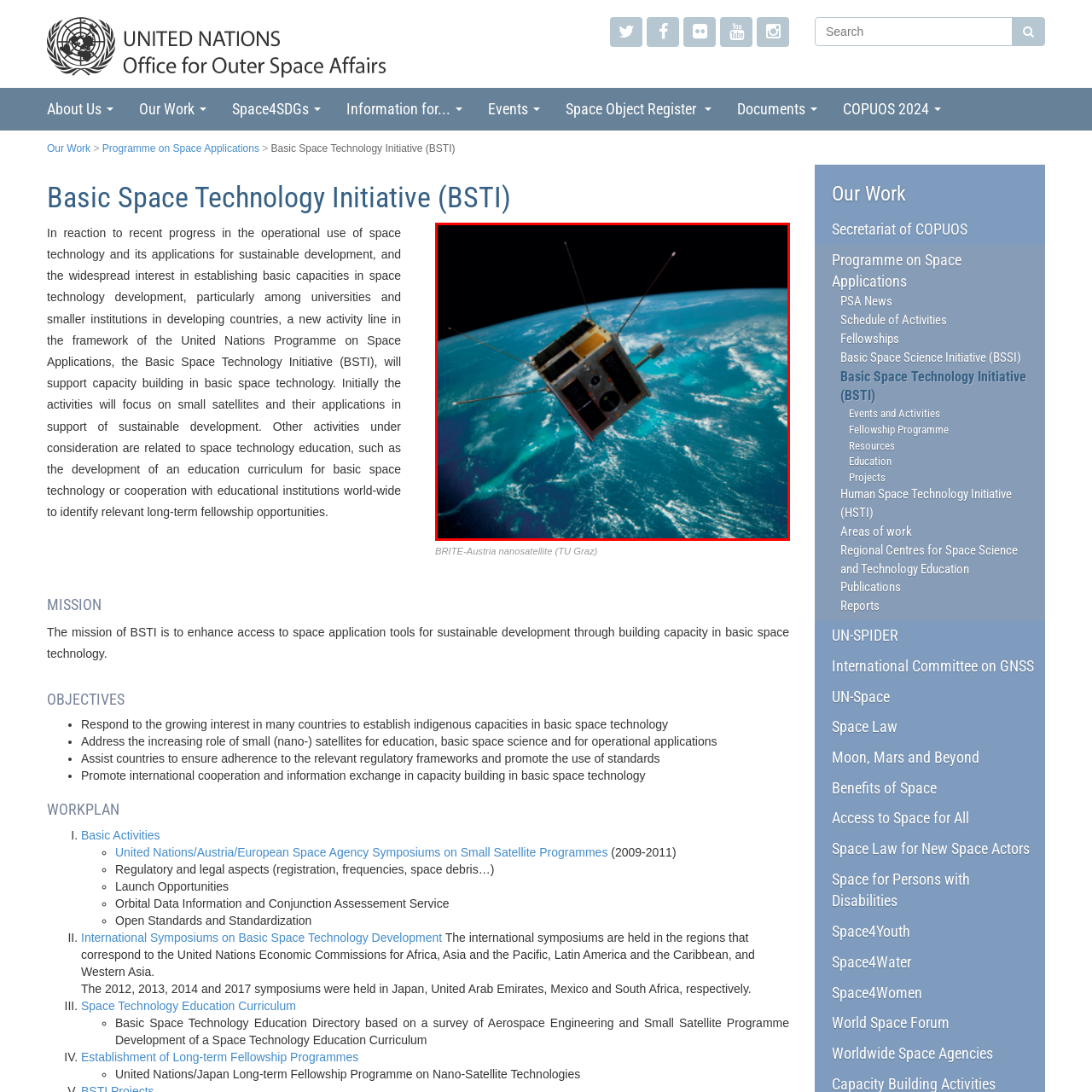Inspect the area marked by the red box and provide a short answer to the question: What is visible below the BRITE-Austria nanosatellite?

Oceans and cloud formations